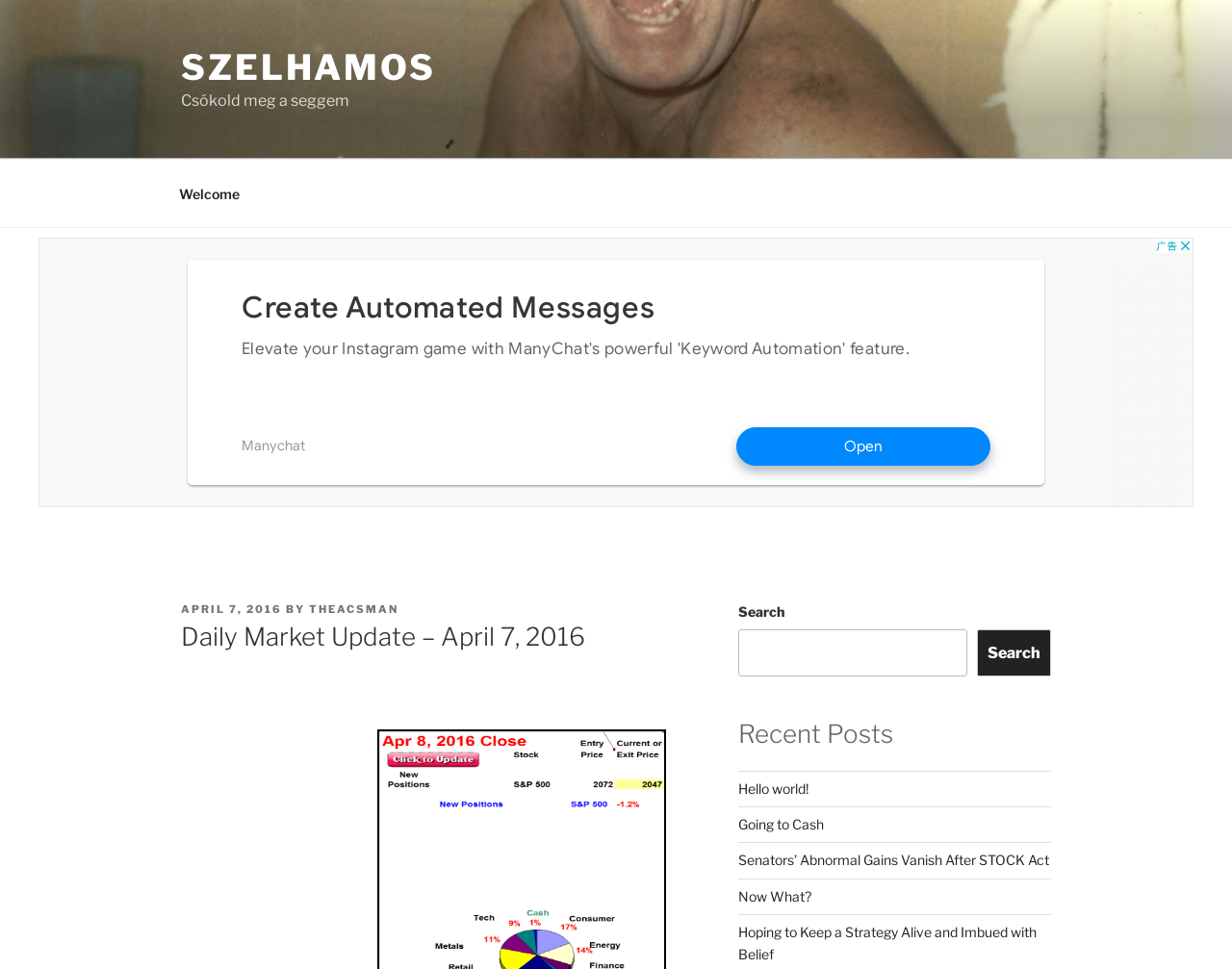Determine the bounding box coordinates of the UI element described by: "aria-label="Advertisement" name="aswift_1" title="Advertisement"".

[0.031, 0.245, 0.969, 0.523]